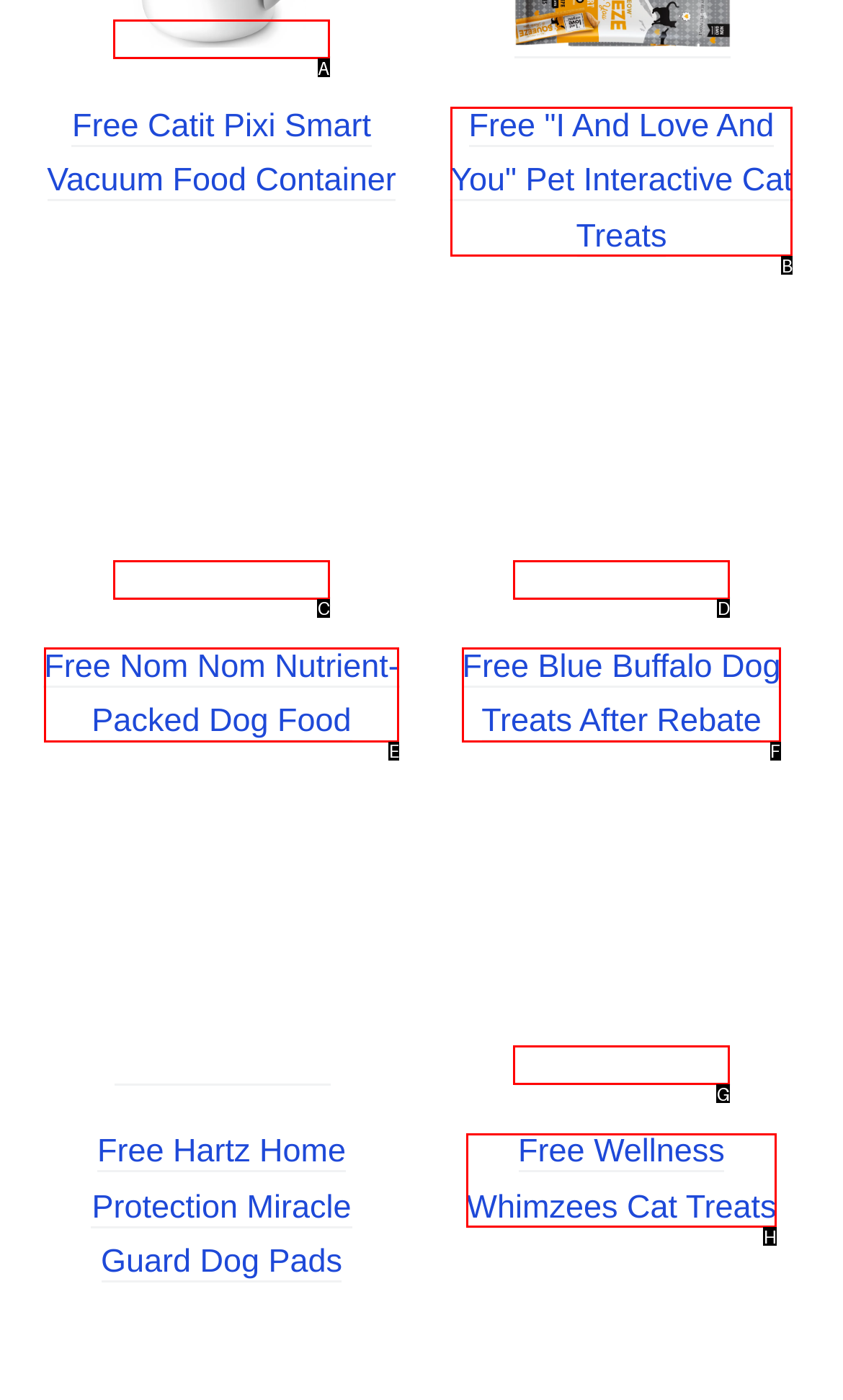Which lettered option should be clicked to achieve the task: Visit the Michigan Tech Logo page? Choose from the given choices.

None